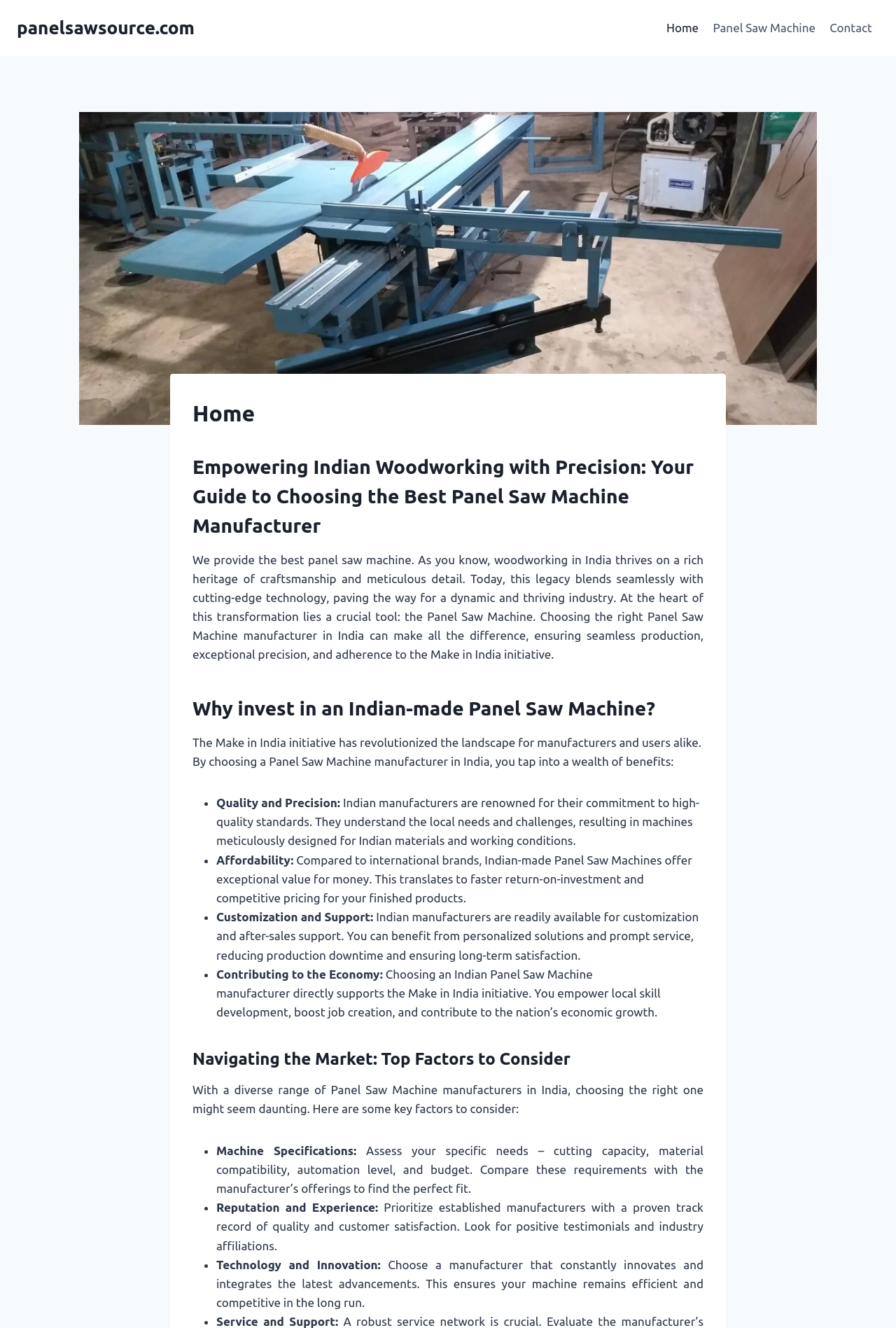Identify the bounding box for the UI element described as: "panelsawsource.com". Ensure the coordinates are four float numbers between 0 and 1, formatted as [left, top, right, bottom].

[0.019, 0.013, 0.217, 0.029]